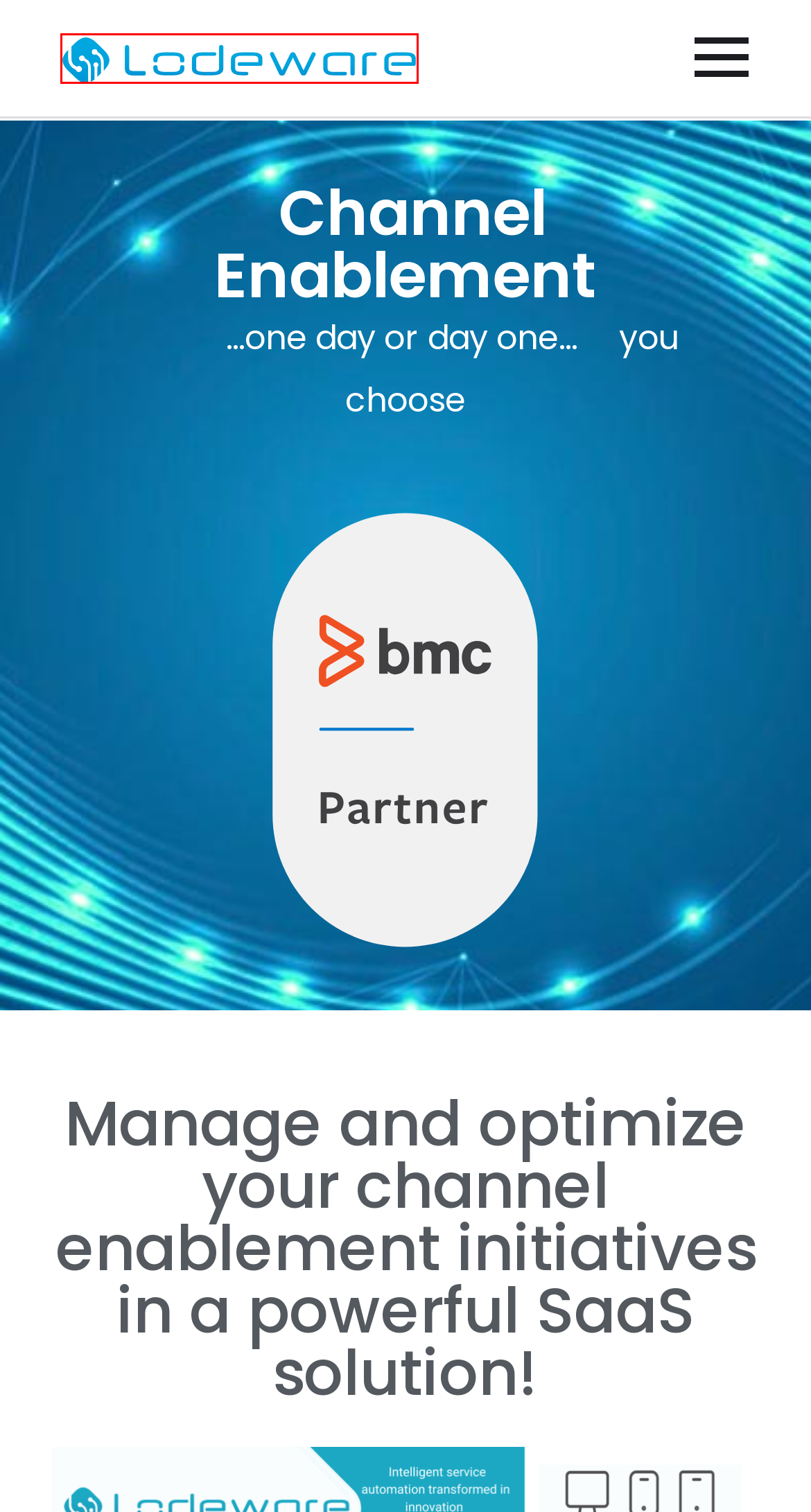Review the webpage screenshot and focus on the UI element within the red bounding box. Select the best-matching webpage description for the new webpage that follows after clicking the highlighted element. Here are the candidates:
A. News - Lodeware
B. Channel Sales - Lodeware
C. Partner Relationship Management (PRM) - Lodeware
D. Contact - Lodeware
E. Channel Marketing - Lodeware
F. Home - Lodeware
G. Consulting and Professional Services Success - Lodeware
H. Services   - Lodeware

F